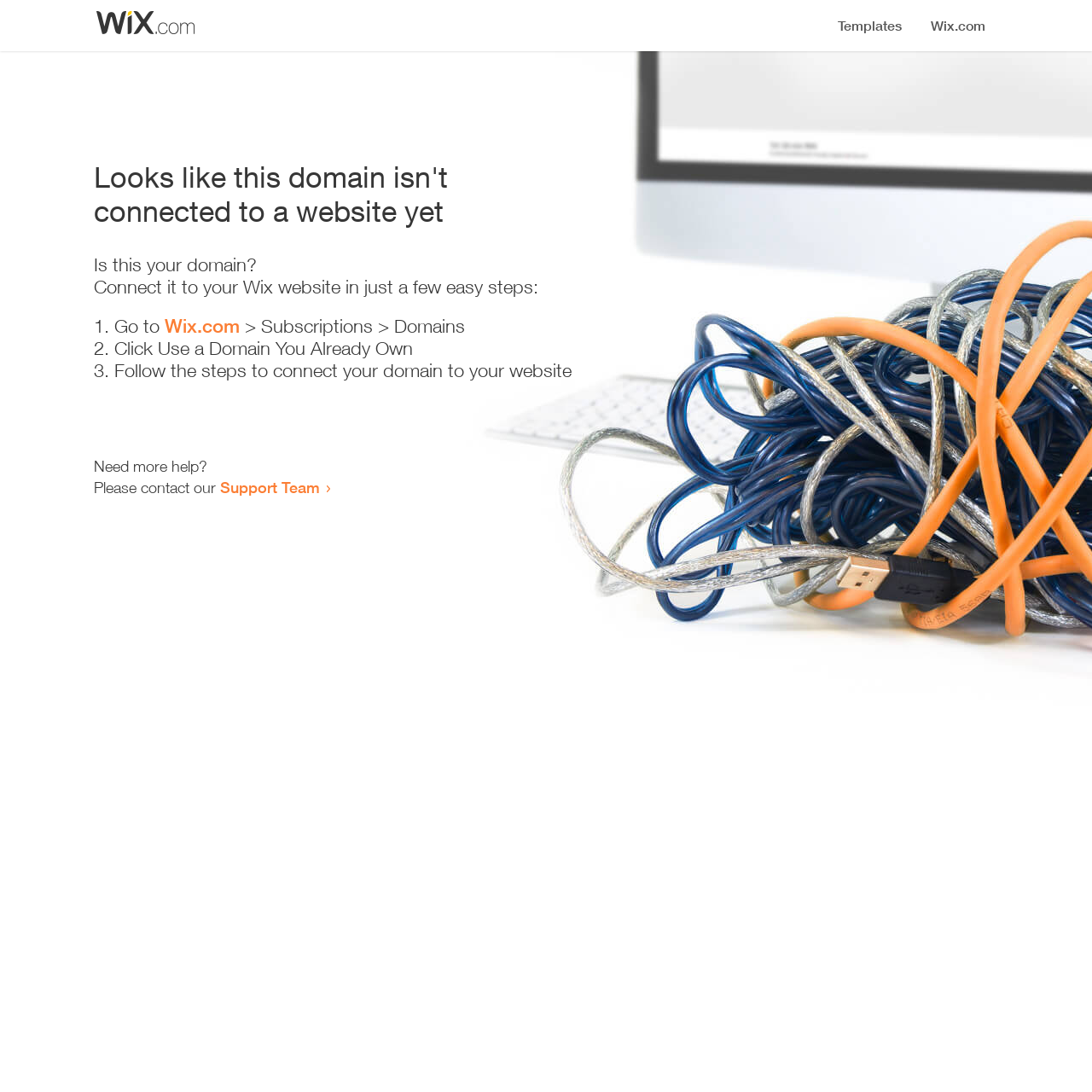Please locate and retrieve the main header text of the webpage.

Looks like this domain isn't
connected to a website yet